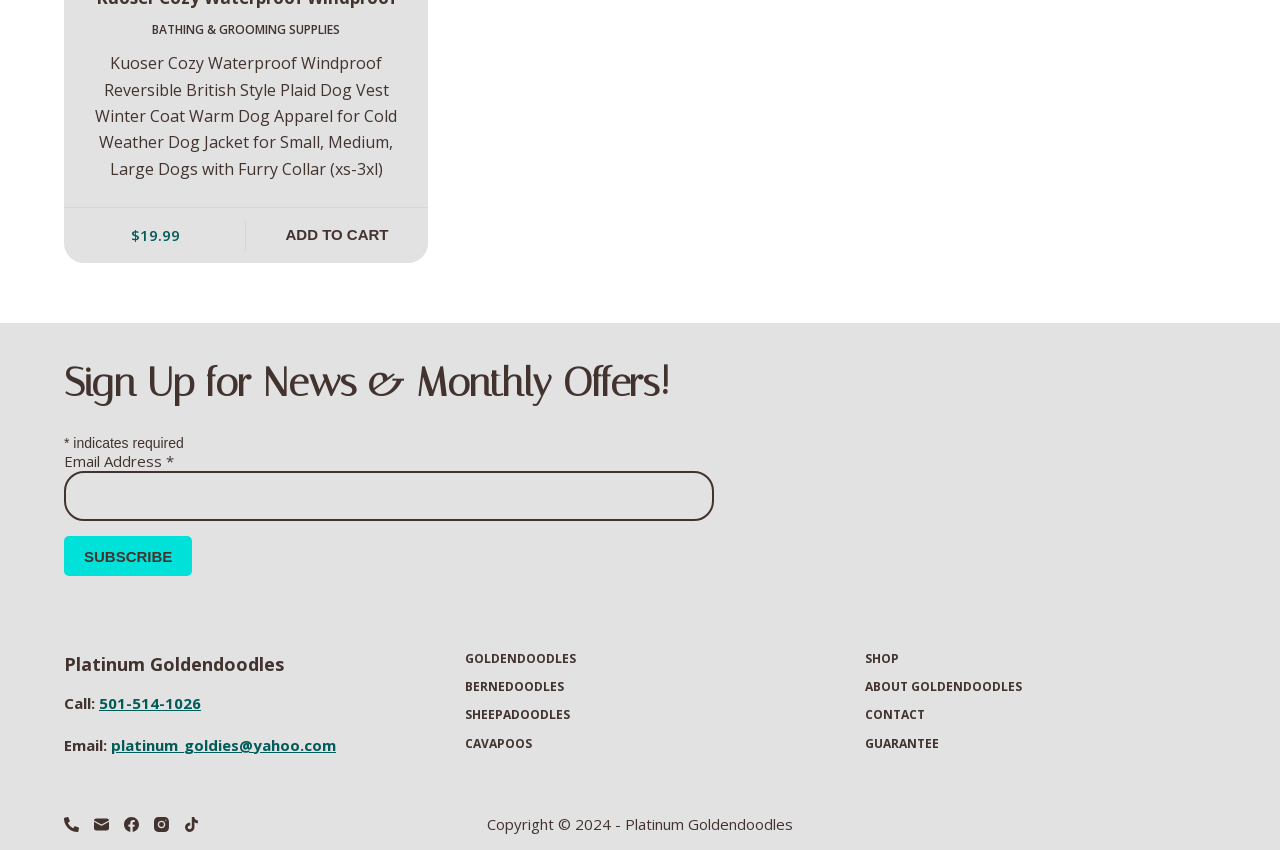Determine the bounding box coordinates of the section to be clicked to follow the instruction: "Click on 'BATHING & GROOMING SUPPLIES'". The coordinates should be given as four float numbers between 0 and 1, formatted as [left, top, right, bottom].

[0.119, 0.025, 0.266, 0.045]